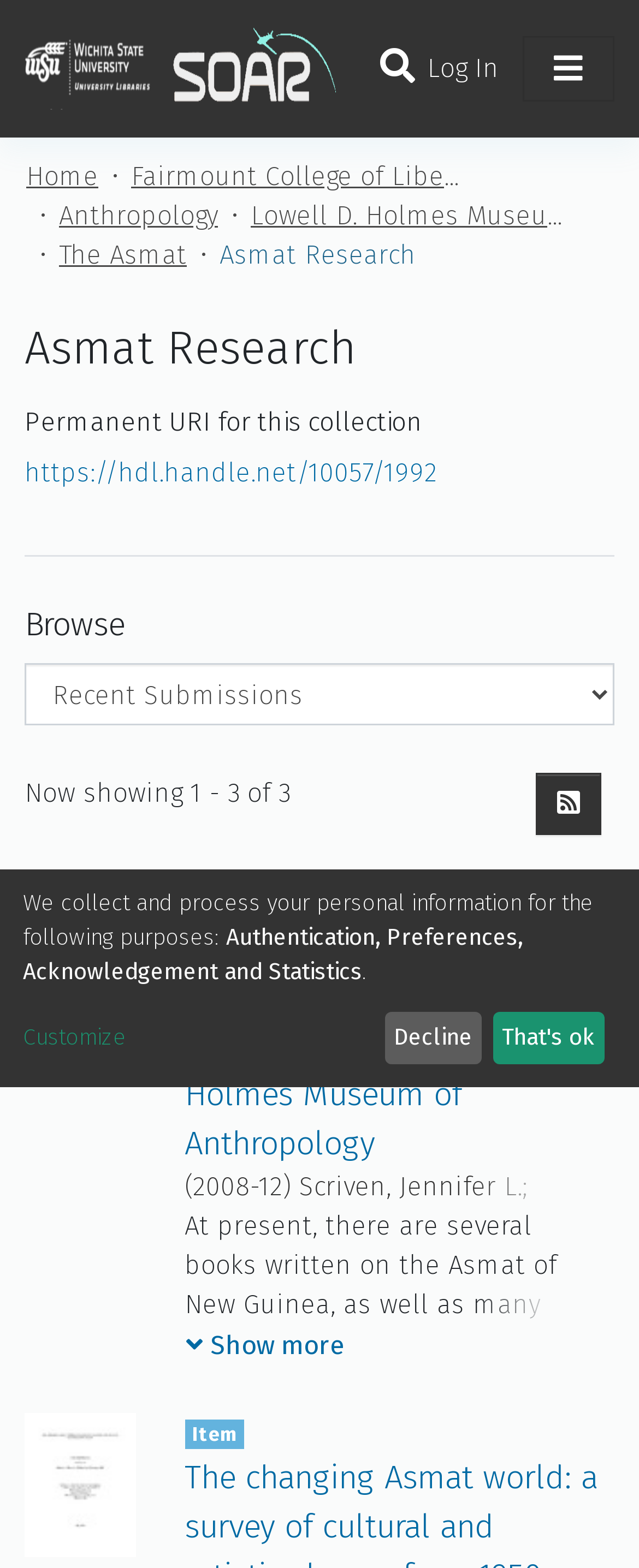Identify the bounding box coordinates of the HTML element based on this description: "Statistics".

[0.049, 0.171, 0.951, 0.213]